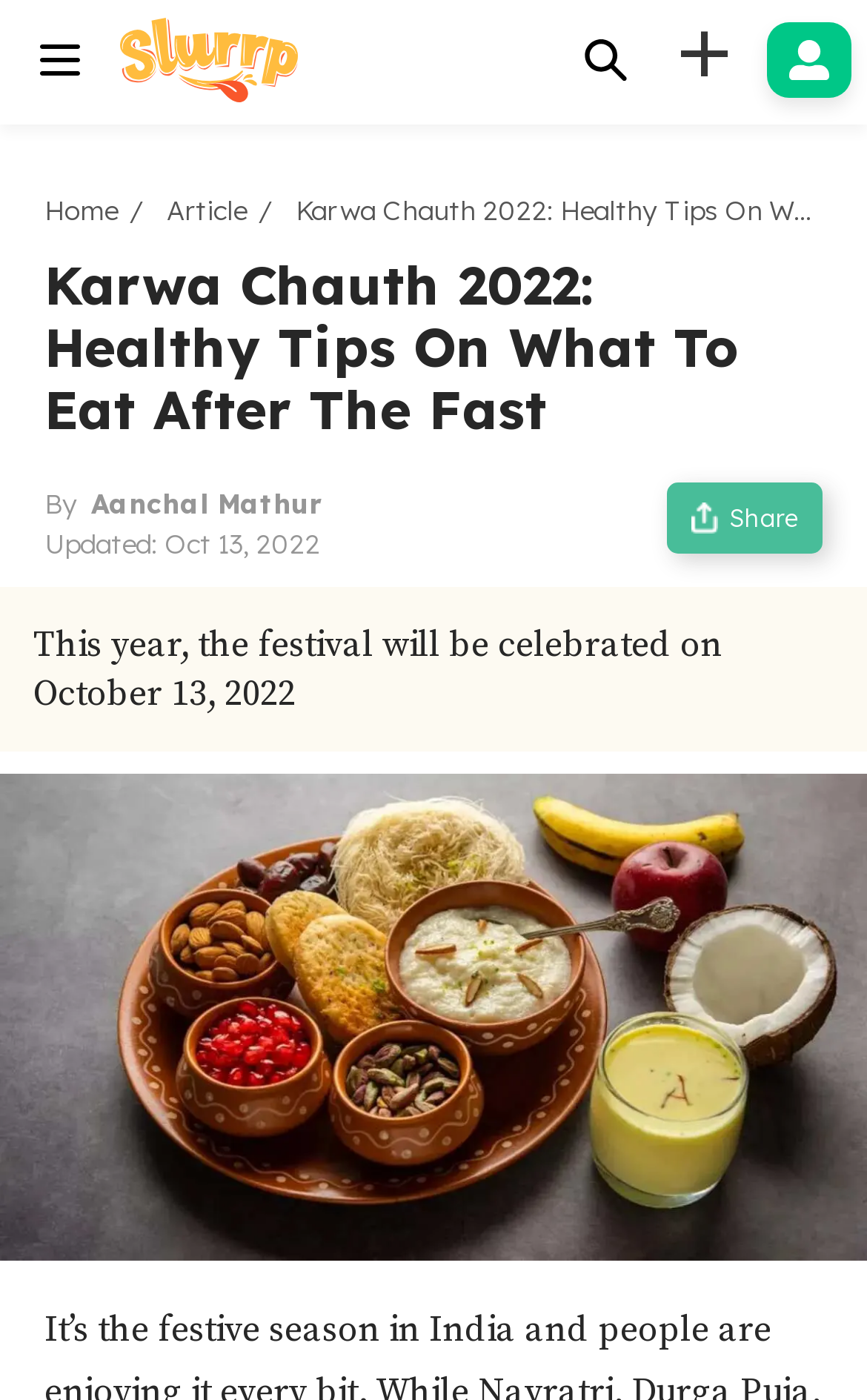What is the purpose of the '+' button?
Carefully examine the image and provide a detailed answer to the question.

The '+' button is a UI element, but its purpose is not explicitly stated on the webpage. It could be a button to expand or collapse a section, or it could have some other functionality.